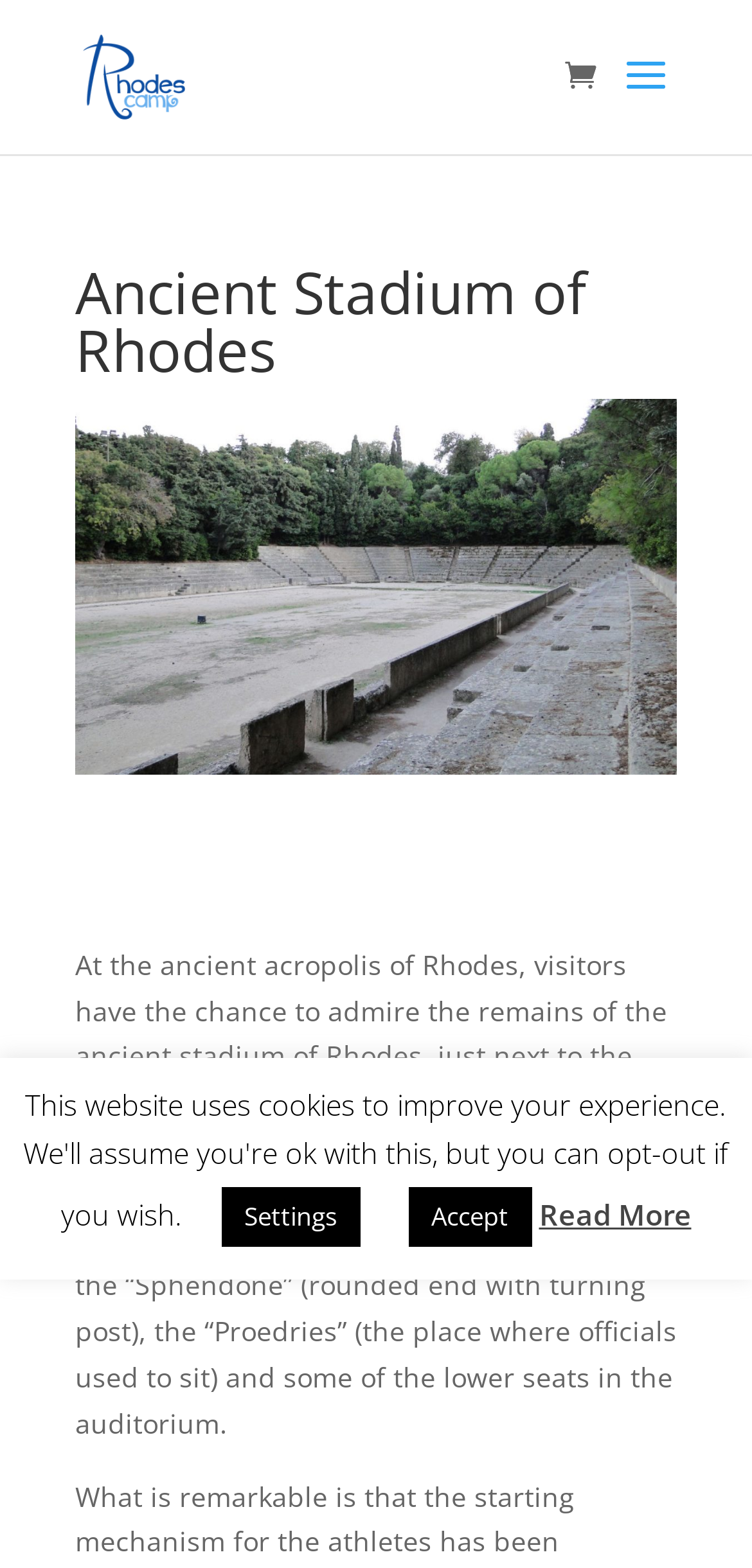Please answer the following question using a single word or phrase: What is the name of the website?

RhodesCamp